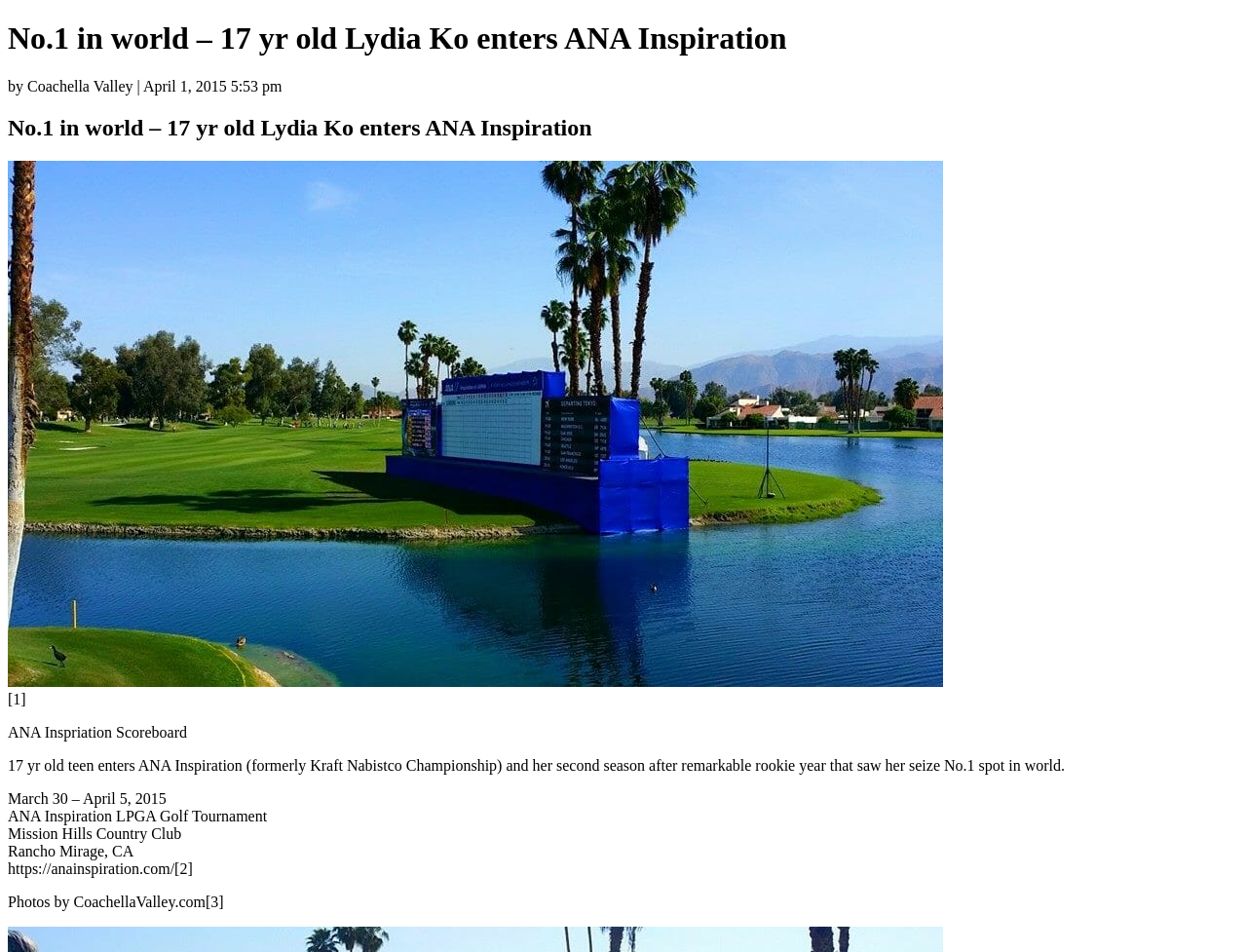How old is Lydia Ko?
Please answer the question with a detailed response using the information from the screenshot.

The age of Lydia Ko is mentioned in the main heading 'No.1 in world – 17 yr old Lydia Ko enters ANA Inspiration' which is located at the top of the webpage.